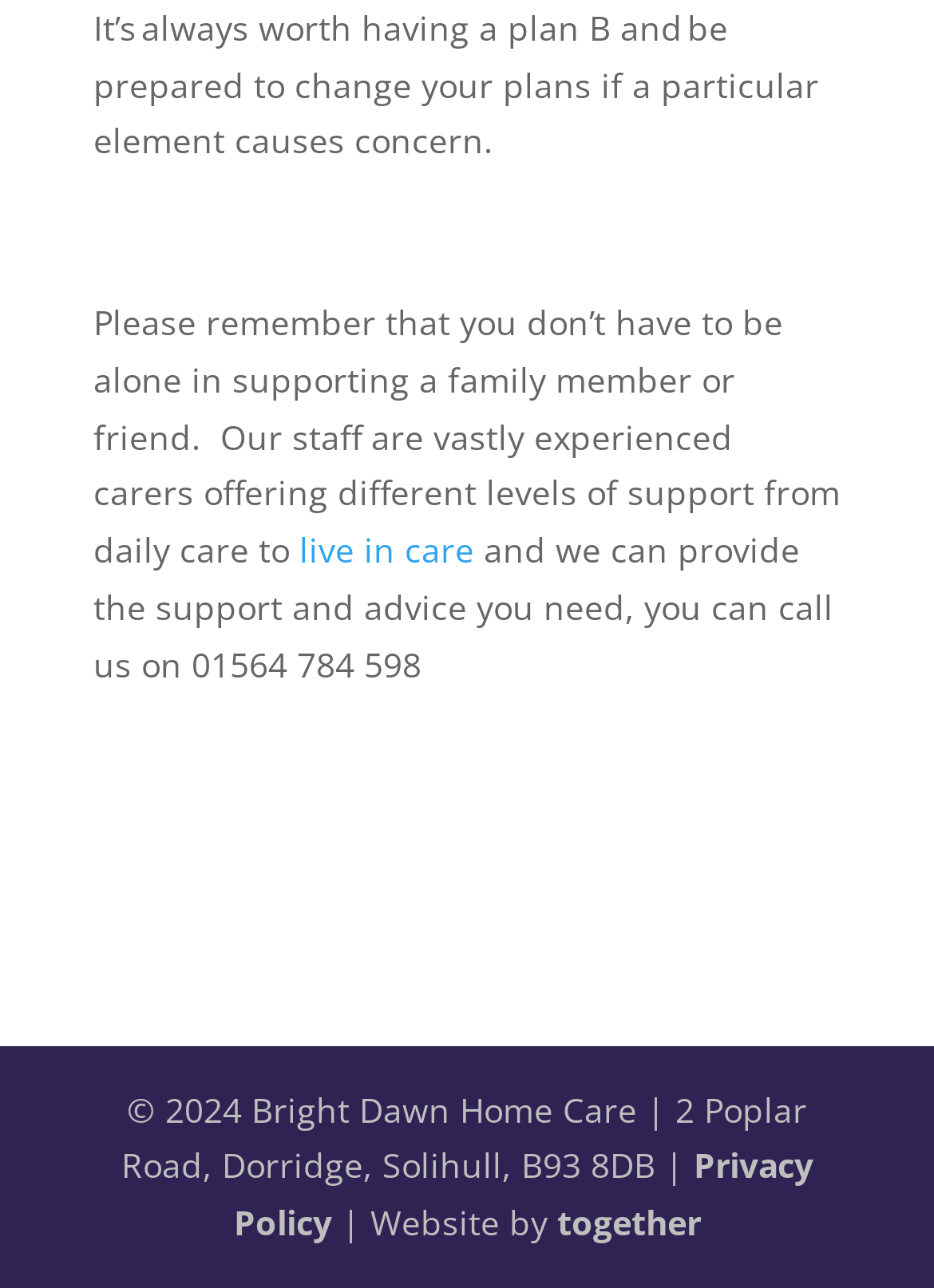What is the year of copyright for Bright Dawn Home Care?
Based on the image, answer the question with as much detail as possible.

I found the year of copyright by reading the StaticText element that says '© 2024 Bright Dawn Home Care | 2 Poplar Road, Dorridge, Solihull, B93 8DB |'.